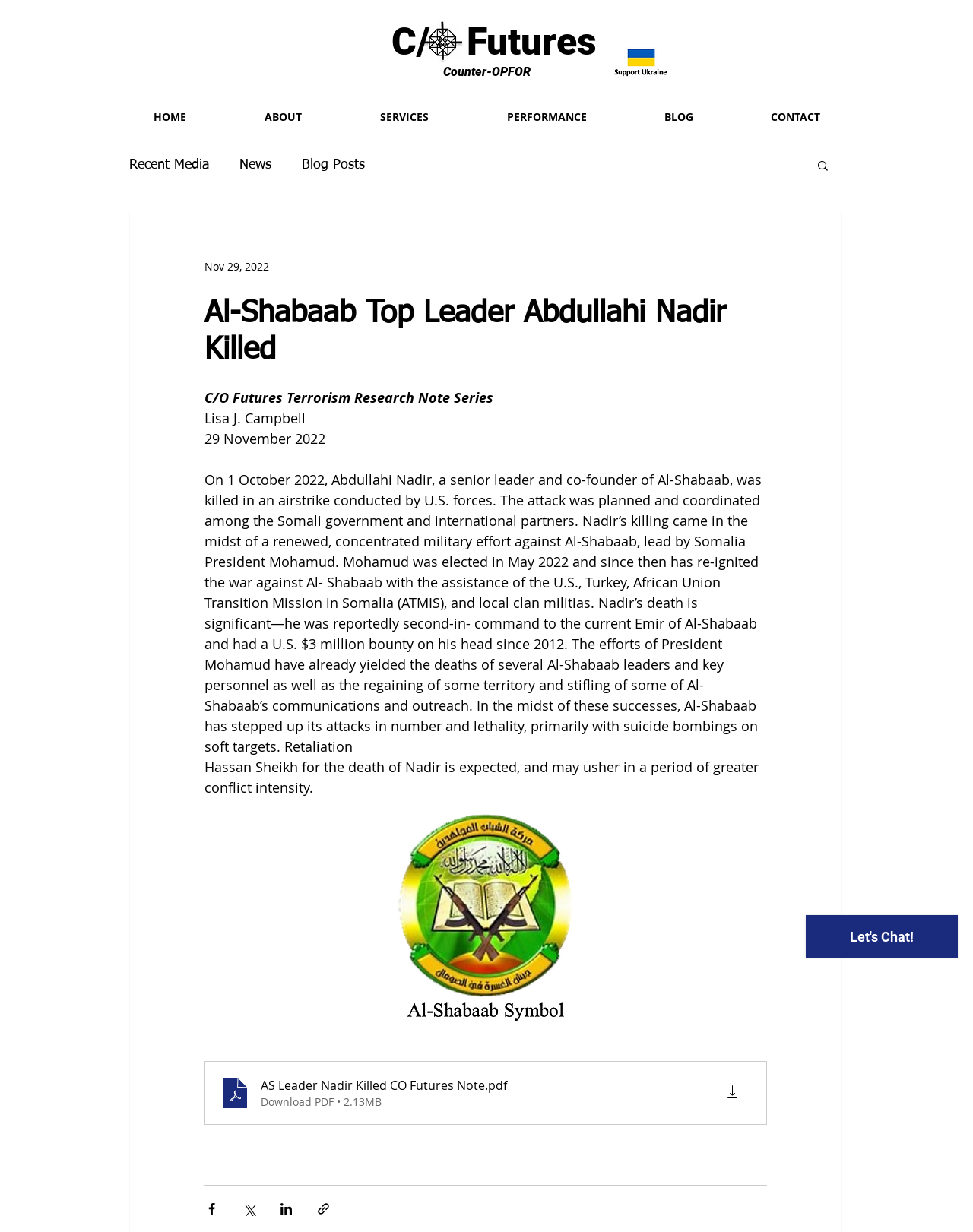Generate a thorough caption that explains the contents of the webpage.

This webpage appears to be a blog post or article about the killing of Al-Shabaab top leader Abdullahi Nadir. The page has a heading "Al-Shabaab Top Leader Abdullahi Nadir Killed" at the top, followed by a navigation menu with links to "HOME", "ABOUT", "SERVICES", "PERFORMANCE", "BLOG", and "CONTACT". Below the navigation menu, there is a search button and a date "Nov 29, 2022".

The main content of the page is an article with a title "C/O Futures Terrorism Research Note Series" by Lisa J. Campbell, dated November 29, 2022. The article discusses the killing of Abdullahi Nadir, a senior leader and co-founder of Al-Shabaab, in an airstrike conducted by U.S. forces. The article provides details about Nadir's role in Al-Shabaab and the significance of his death.

There are two images on the page, one at the top and another at the bottom, but they do not have descriptive text. There are also several buttons at the bottom of the page, including "Download PDF", "Share via Facebook", "Share via Twitter", "Share via LinkedIn", and "Share via link".

On the right side of the page, there is a navigation menu with links to "Recent Media", "News", and "Blog Posts". At the bottom right corner of the page, there is an iframe with a Wix Chat widget.